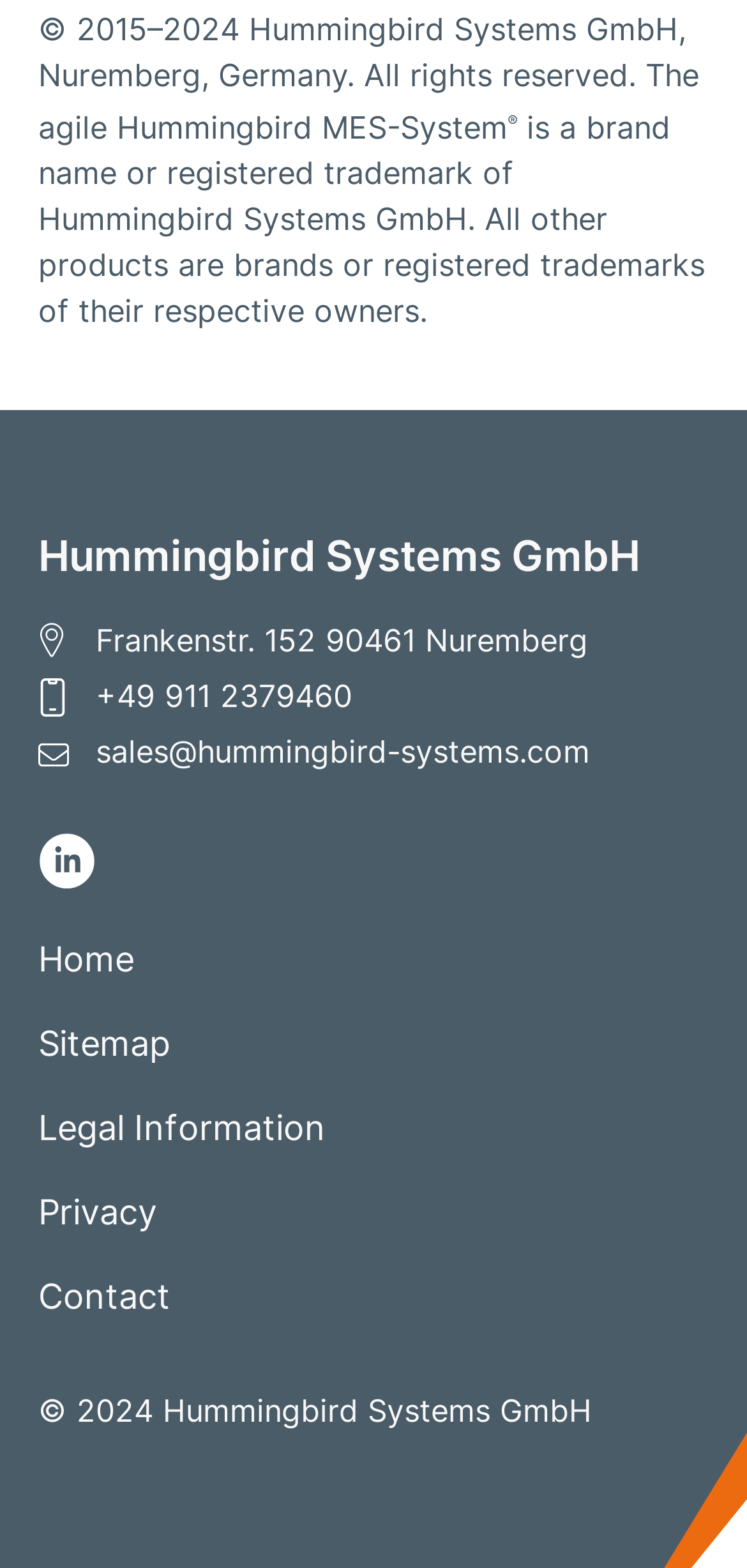Please identify the bounding box coordinates of the element that needs to be clicked to execute the following command: "click Contact". Provide the bounding box using four float numbers between 0 and 1, formatted as [left, top, right, bottom].

[0.051, 0.814, 0.228, 0.84]